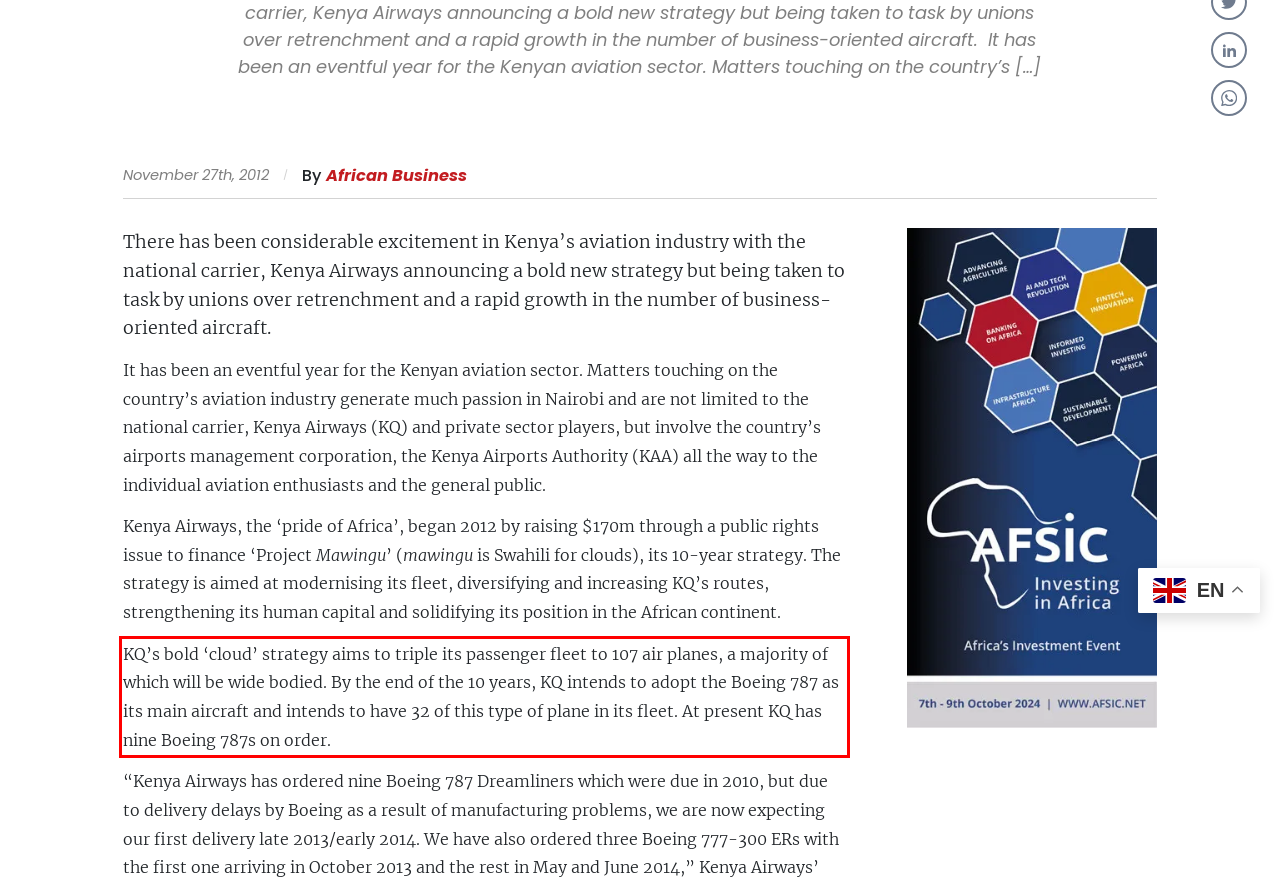You are given a screenshot with a red rectangle. Identify and extract the text within this red bounding box using OCR.

KQ’s bold ‘cloud’ strategy aims to triple its passenger fleet to 107 air planes, a majority of which will be wide bodied. By the end of the 10 years, KQ intends to adopt the Boeing 787 as its main aircraft and intends to have 32 of this type of plane in its fleet. At present KQ has nine Boeing 787s on order.